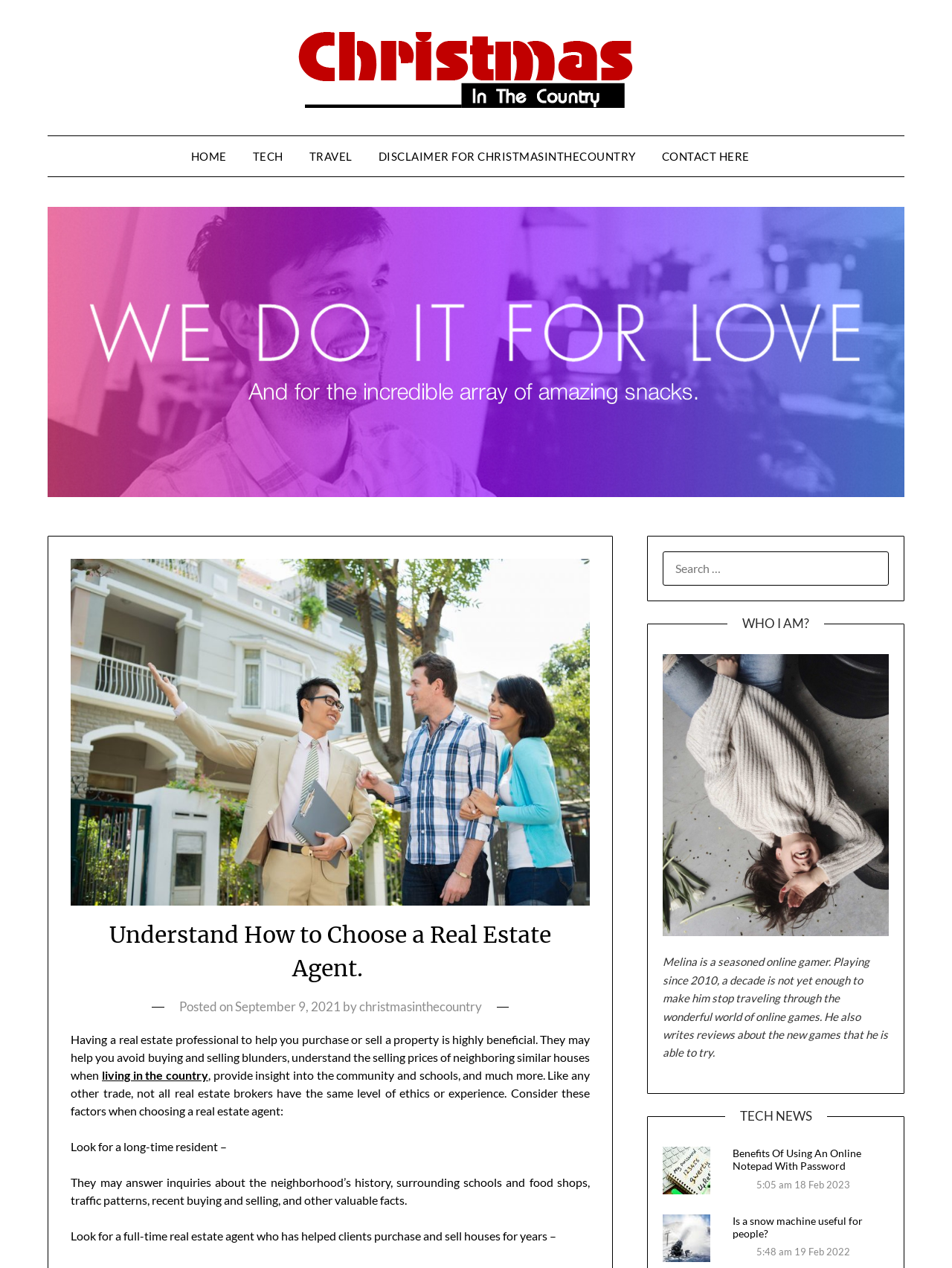Offer a meticulous caption that includes all visible features of the webpage.

This webpage appears to be a blog or article page with a focus on real estate and technology. At the top, there is a navigation menu with five links: "HOME", "TECH", "TRAVEL", "DISCLAIMER FOR CHRISTMASINTHECOUNTRY", and "CONTACT HERE". Below the navigation menu, there is a large image that spans almost the entire width of the page, with a link to "Glory views can change your mind" overlaid on top of it.

The main content of the page is divided into two sections. The first section has a heading that reads "Understand How to Choose a Real Estate Agent." Below the heading, there is a paragraph of text that discusses the benefits of having a real estate professional to help with buying or selling a property. The text also mentions the importance of choosing a real estate agent with the right level of ethics and experience.

The second section appears to be a personal blog or about page, with a heading that reads "WHO I AM?" Below the heading, there is a paragraph of text that introduces the author, Melina, as a seasoned online gamer and game reviewer. Further down the page, there are several links and headings related to technology, including "TECH NEWS", "Share notes online", and "Benefits Of Using An Online Notepad With Password". There are also two links to articles about snow machines, with accompanying images.

Throughout the page, there are several images, links, and headings that break up the text and provide visual interest. The overall layout is organized and easy to follow, with clear headings and concise text.